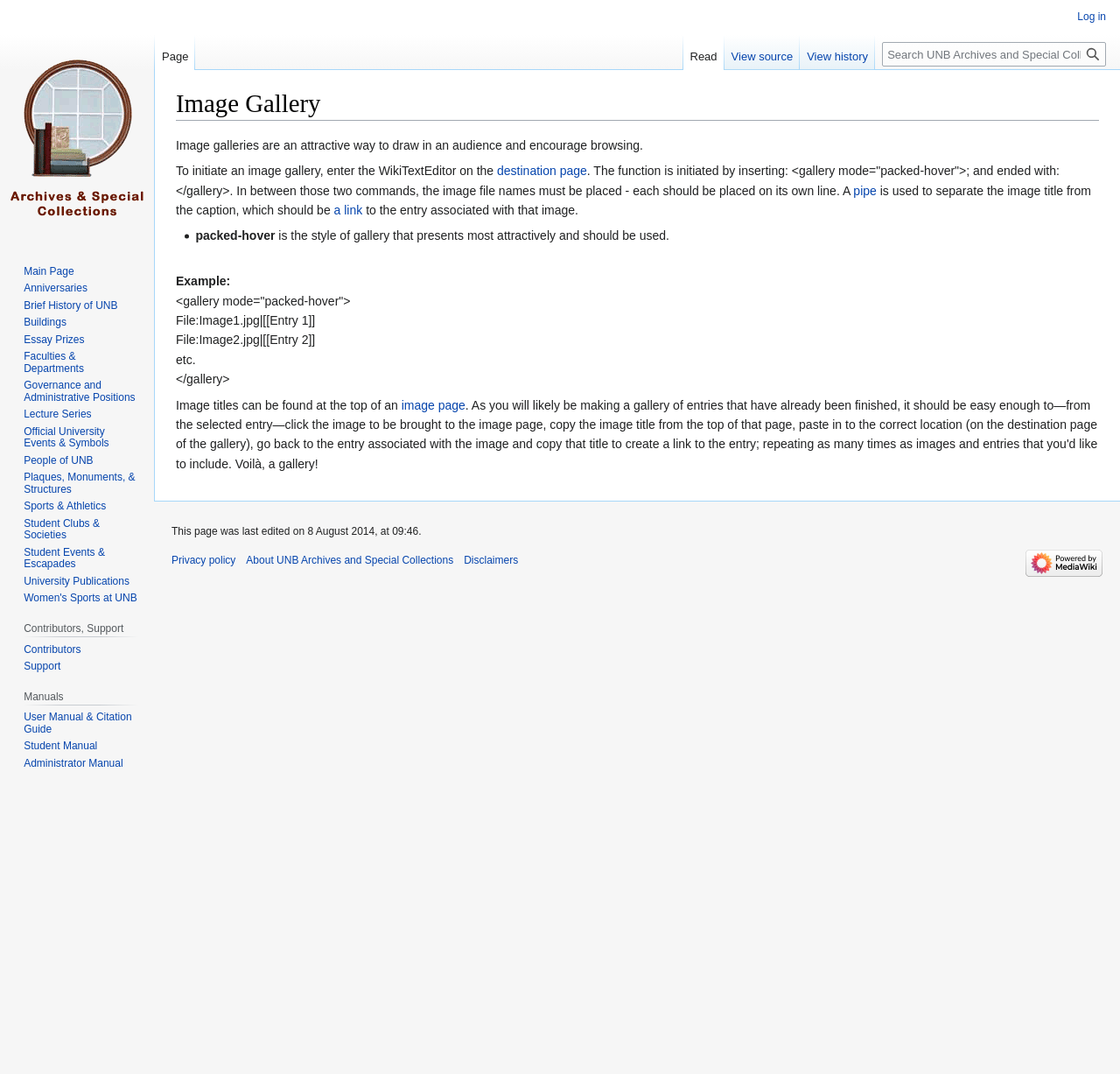Locate the bounding box coordinates of the element that should be clicked to fulfill the instruction: "View history".

[0.714, 0.033, 0.781, 0.065]